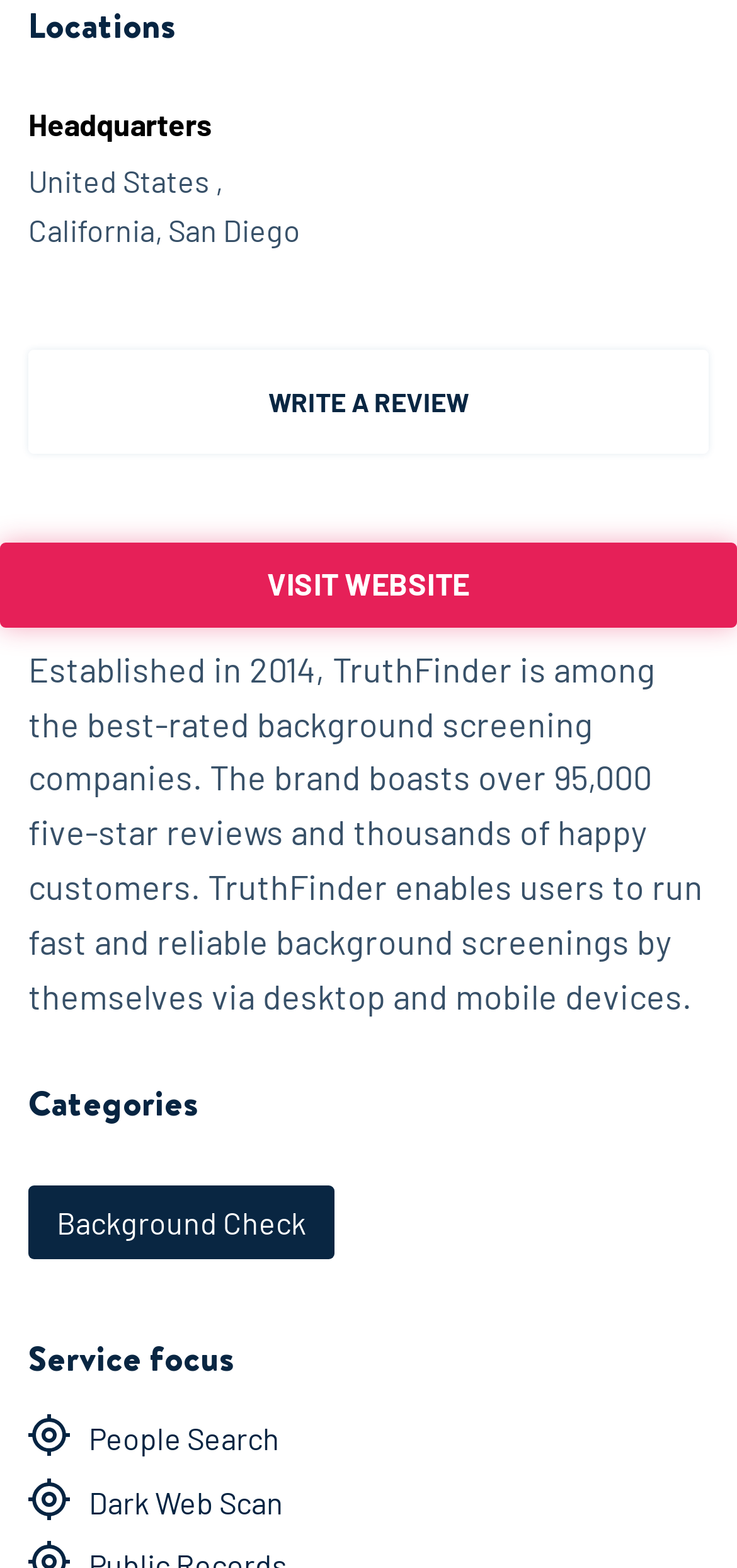Determine the bounding box for the HTML element described here: "Submit review". The coordinates should be given as [left, top, right, bottom] with each number being a float between 0 and 1.

[0.138, 0.858, 0.862, 0.912]